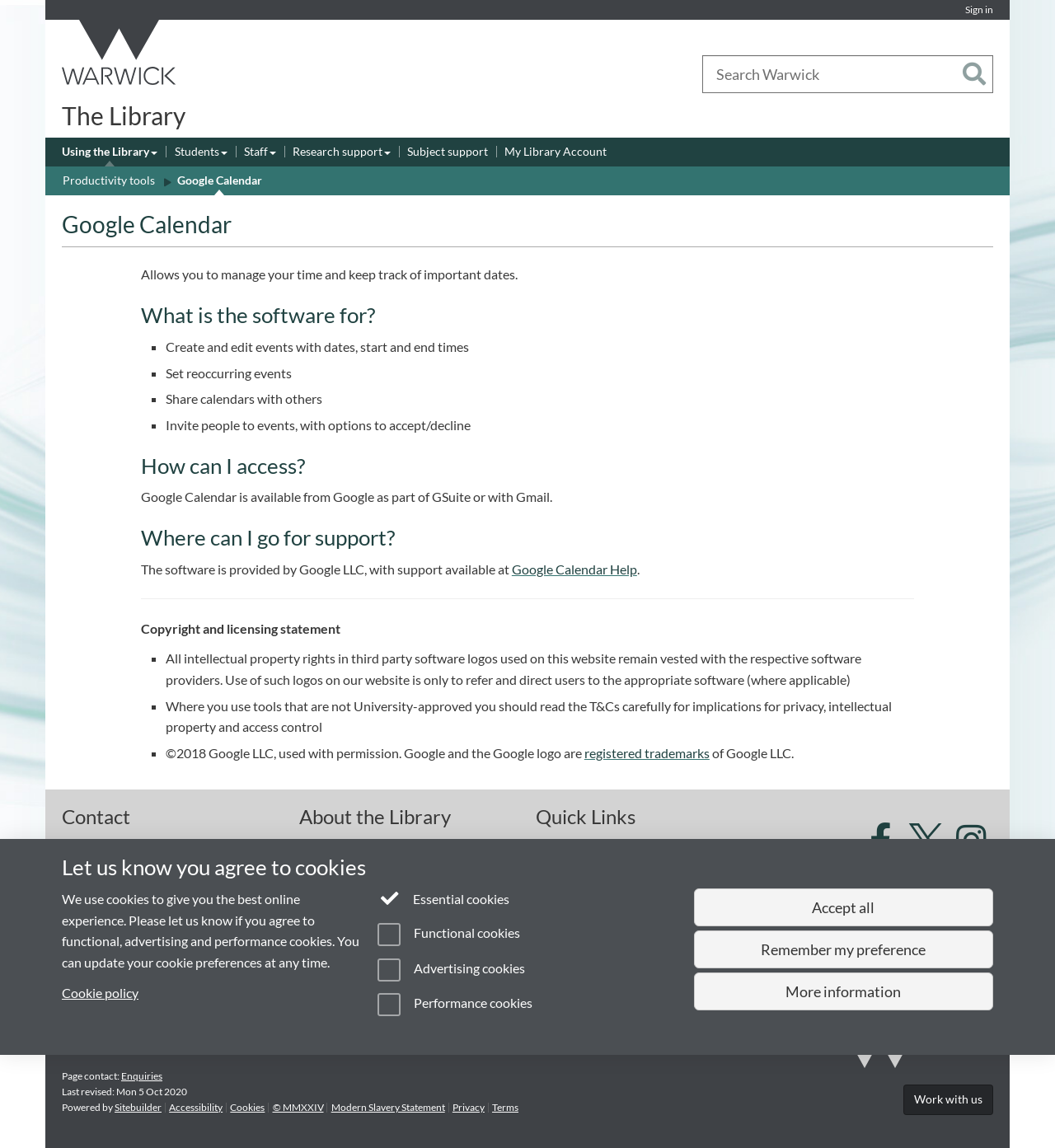What can you do with Google Calendar?
Kindly answer the question with as much detail as you can.

I found the answer by reading the list of features under the heading 'What is the software for?' which mentions that Google Calendar allows users to create and edit events with dates, start and end times.